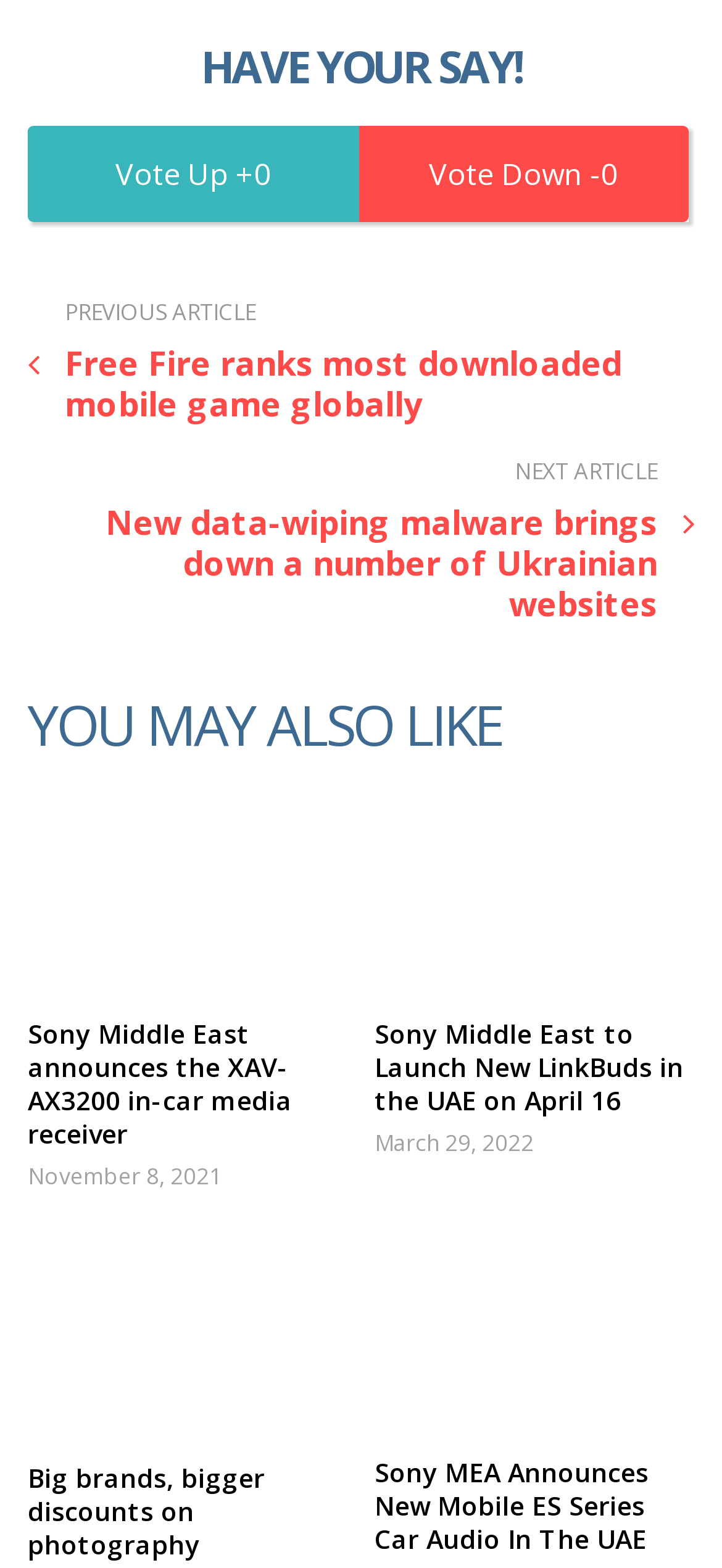Please locate the bounding box coordinates of the region I need to click to follow this instruction: "Check out the Sony Middle East announces the XAV-AX3200 in-car media receiver article".

[0.038, 0.51, 0.482, 0.625]